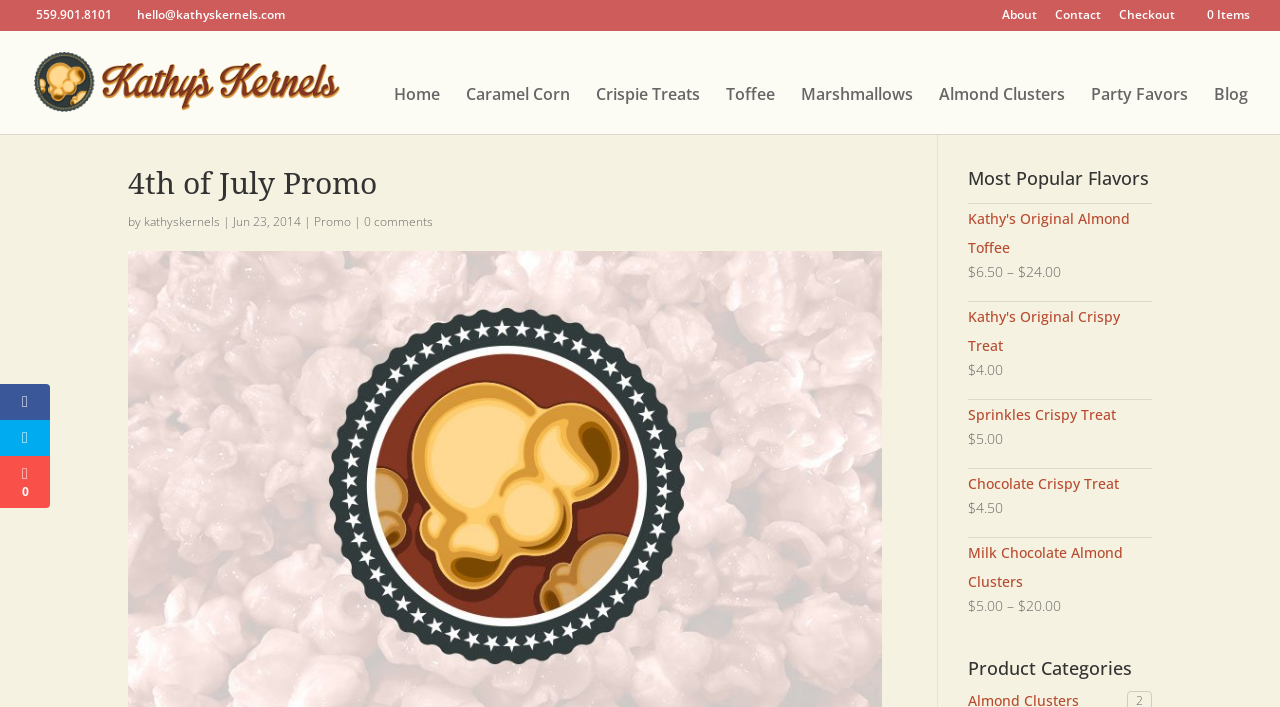How much does 'Kathy's Original Almond Toffee' cost?
Ensure your answer is thorough and detailed.

The price of 'Kathy's Original Almond Toffee' can be found by looking at the StaticText elements with the texts '$', '6.50', and '24.00' and bounding box coordinates [0.756, 0.405, 0.763, 0.431] and [0.802, 0.405, 0.829, 0.431] respectively. The price range is indicated by the '-' symbol, which suggests that the product is available in different sizes or quantities.